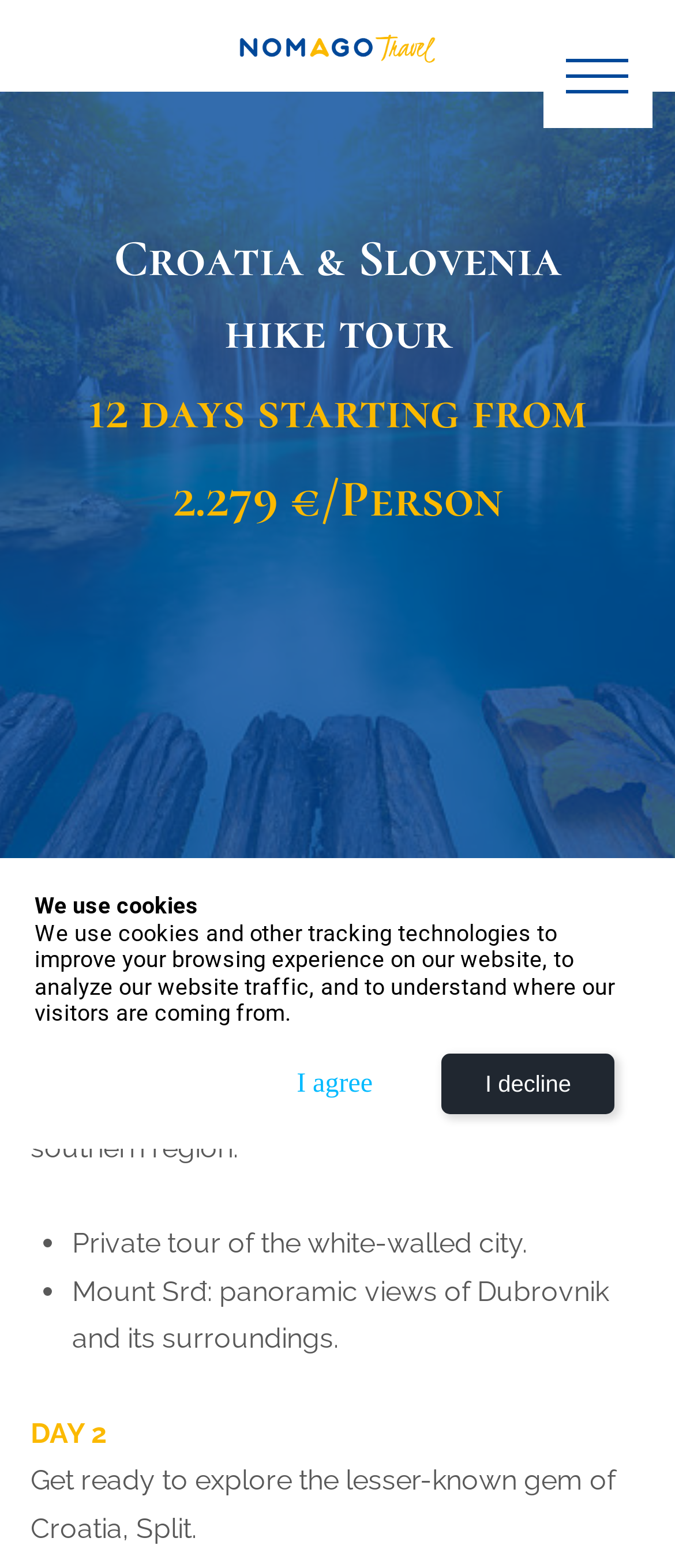Find the bounding box coordinates for the element described here: "Accept".

None